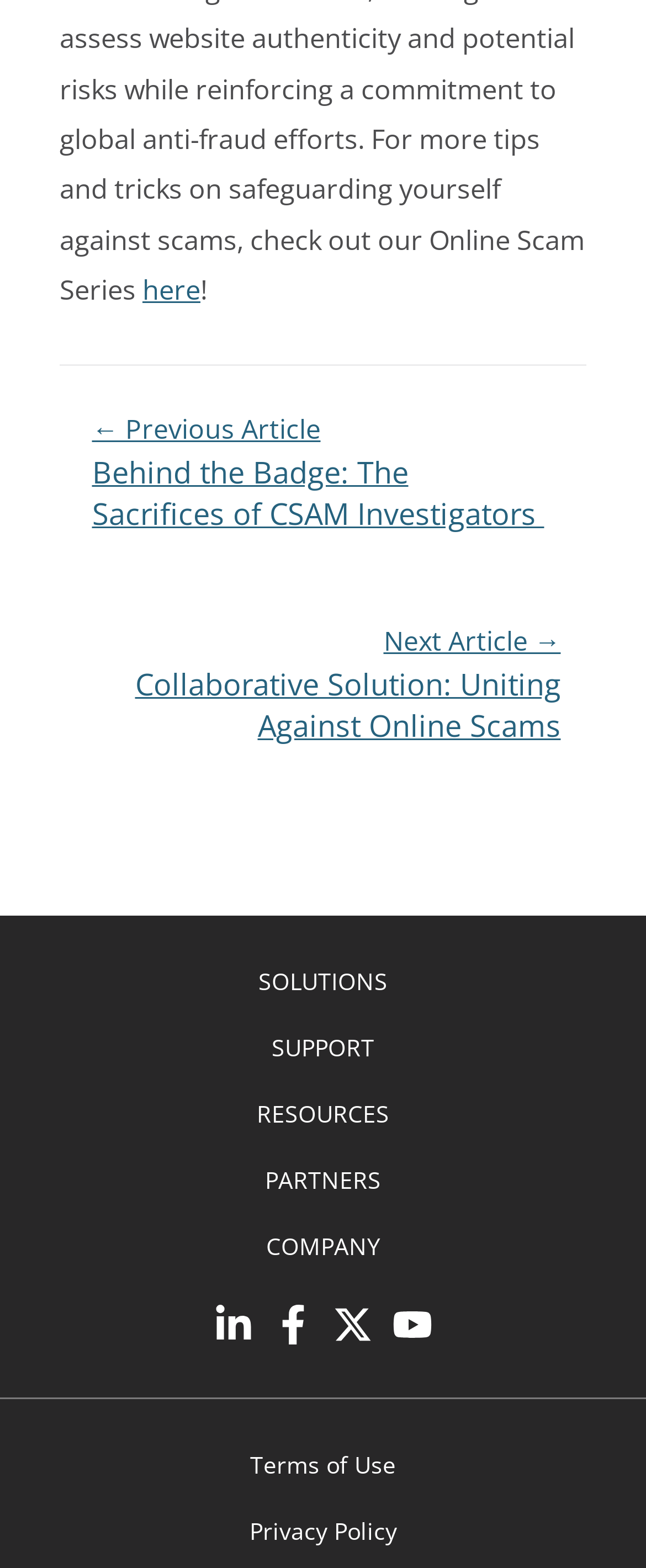Please specify the bounding box coordinates of the clickable section necessary to execute the following command: "Follow the 'Linkedin' link".

[0.331, 0.832, 0.392, 0.857]